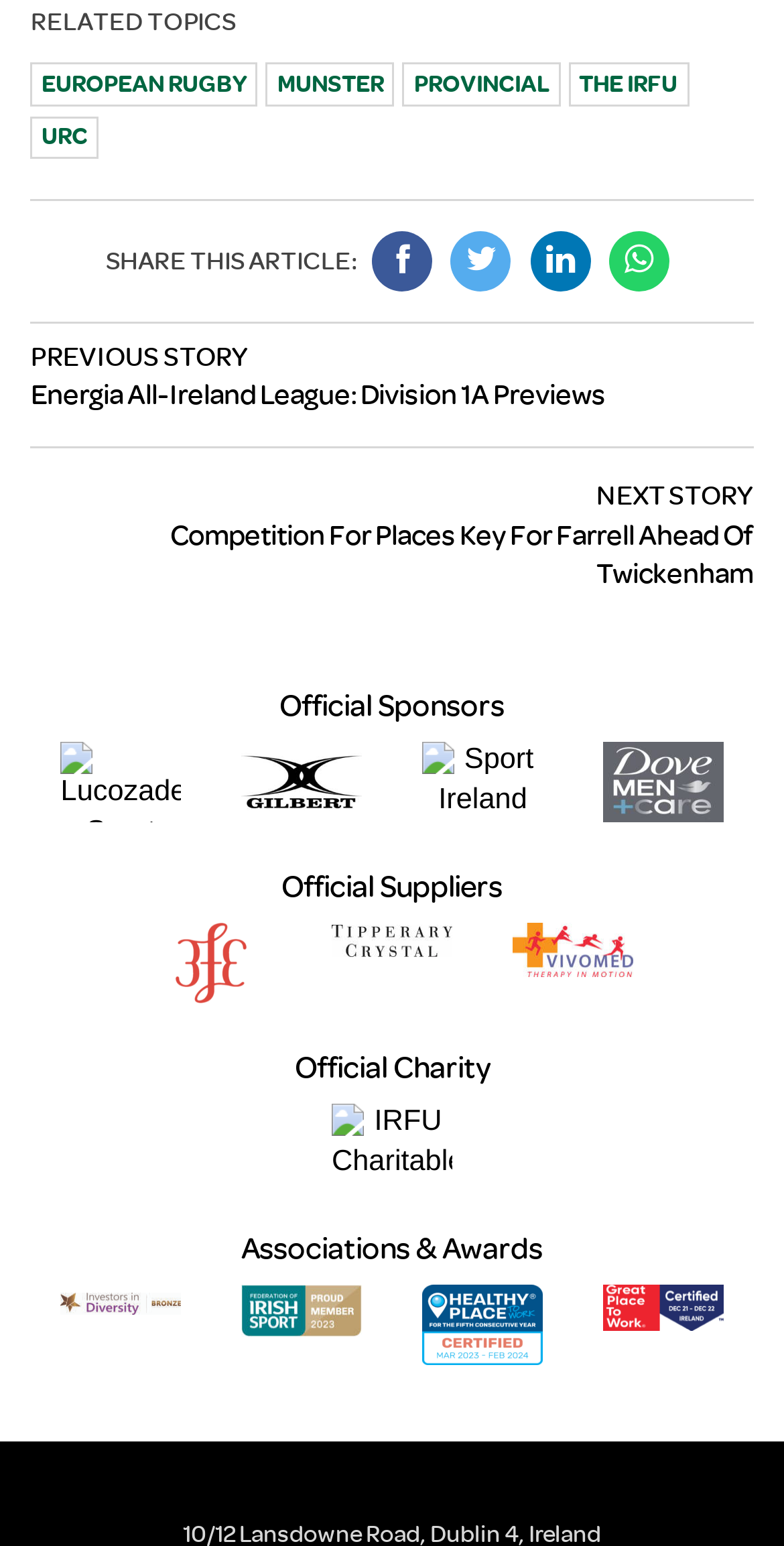Find the bounding box coordinates of the element to click in order to complete this instruction: "View the image of Former Munster Chief Executive Fitzgerald". The bounding box coordinates must be four float numbers between 0 and 1, denoted as [left, top, right, bottom].

[0.192, 0.597, 0.346, 0.649]